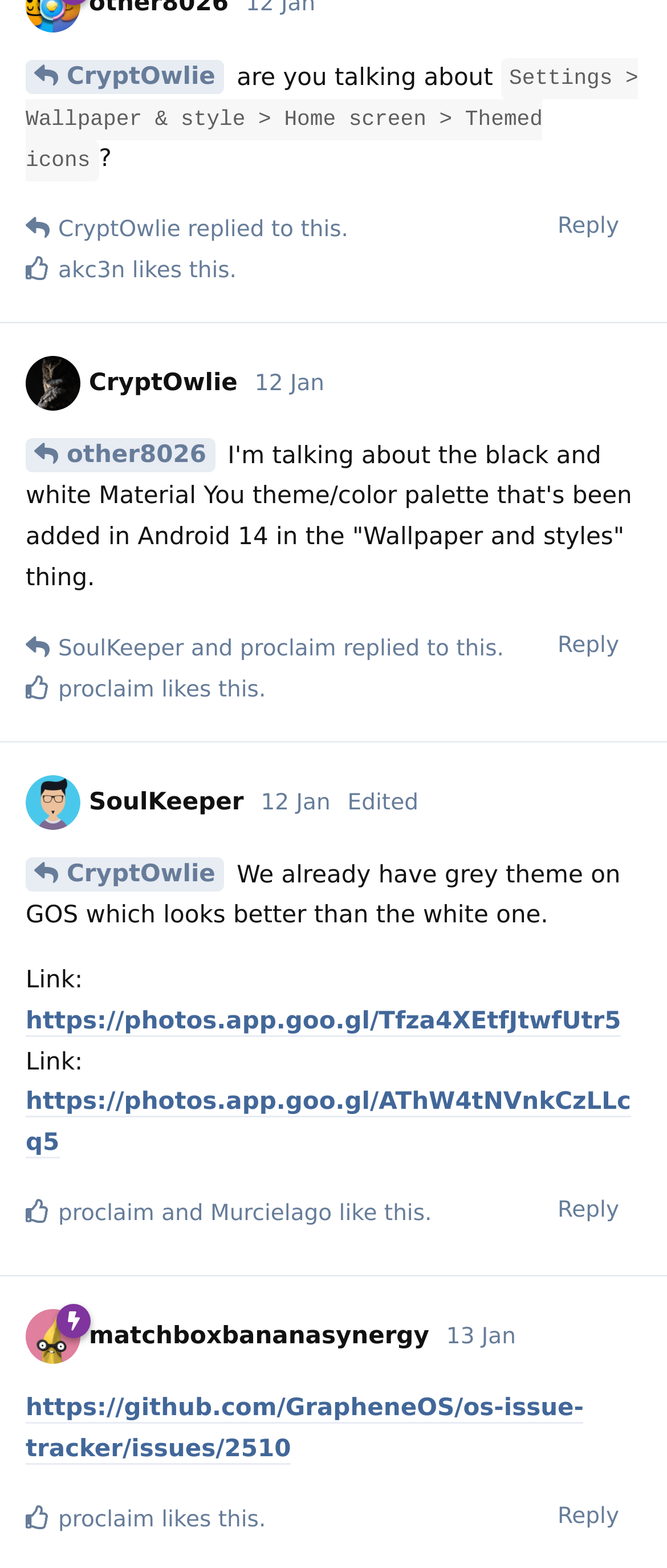Use a single word or phrase to answer the question:
Who edited their message?

SoulKeeper